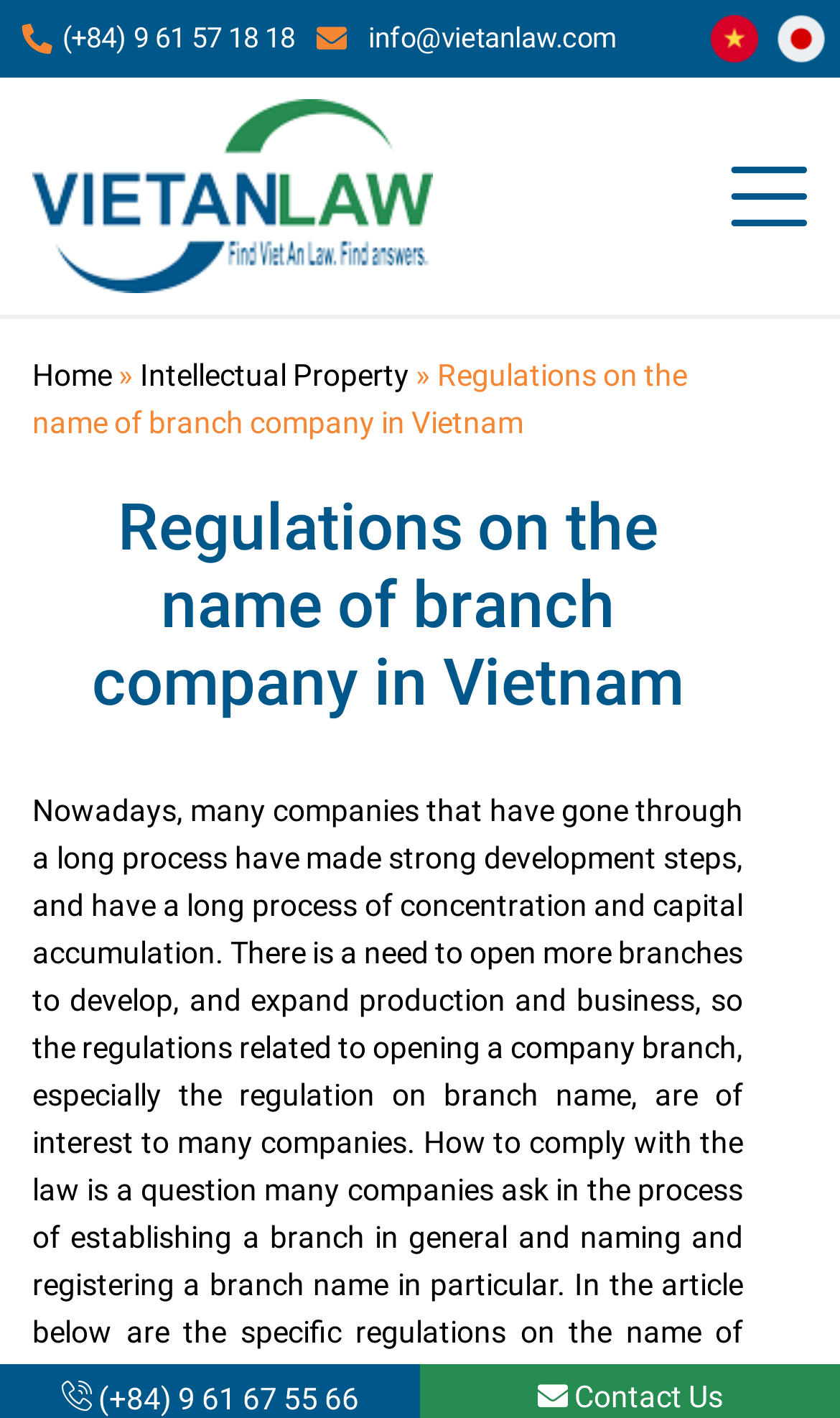Give a detailed account of the webpage's layout and content.

The webpage is about "Regulations on the name of branch company in Vietnam" by Viet An Law. At the top left, there is a logo of Viet An Law, and next to it, there is a navigation menu with links to "Home", "Intellectual Property", and the current page. Below the navigation menu, there is a heading that repeats the title of the page.

On the top right, there are contact information, including a phone number "(+84) 9 61 57 18 18" and an email address "info@vietanlaw.com", with two links to unknown destinations. There are also two images, one for "Công ty Luật Việt An" and another for "Viet An Law Japan", both with corresponding links.

The main content of the page is a long paragraph that discusses the importance of regulations related to opening a company branch, especially the regulation on branch name, and how to comply with the law when establishing a branch in Vietnam. The text is divided into several sections, but there are no clear headings or subheadings.

At the bottom of the page, there is another phone number "(+84) 9 61 67 55 66" and a "Contact Us" link. There is also a button with an icon, but its purpose is unclear.